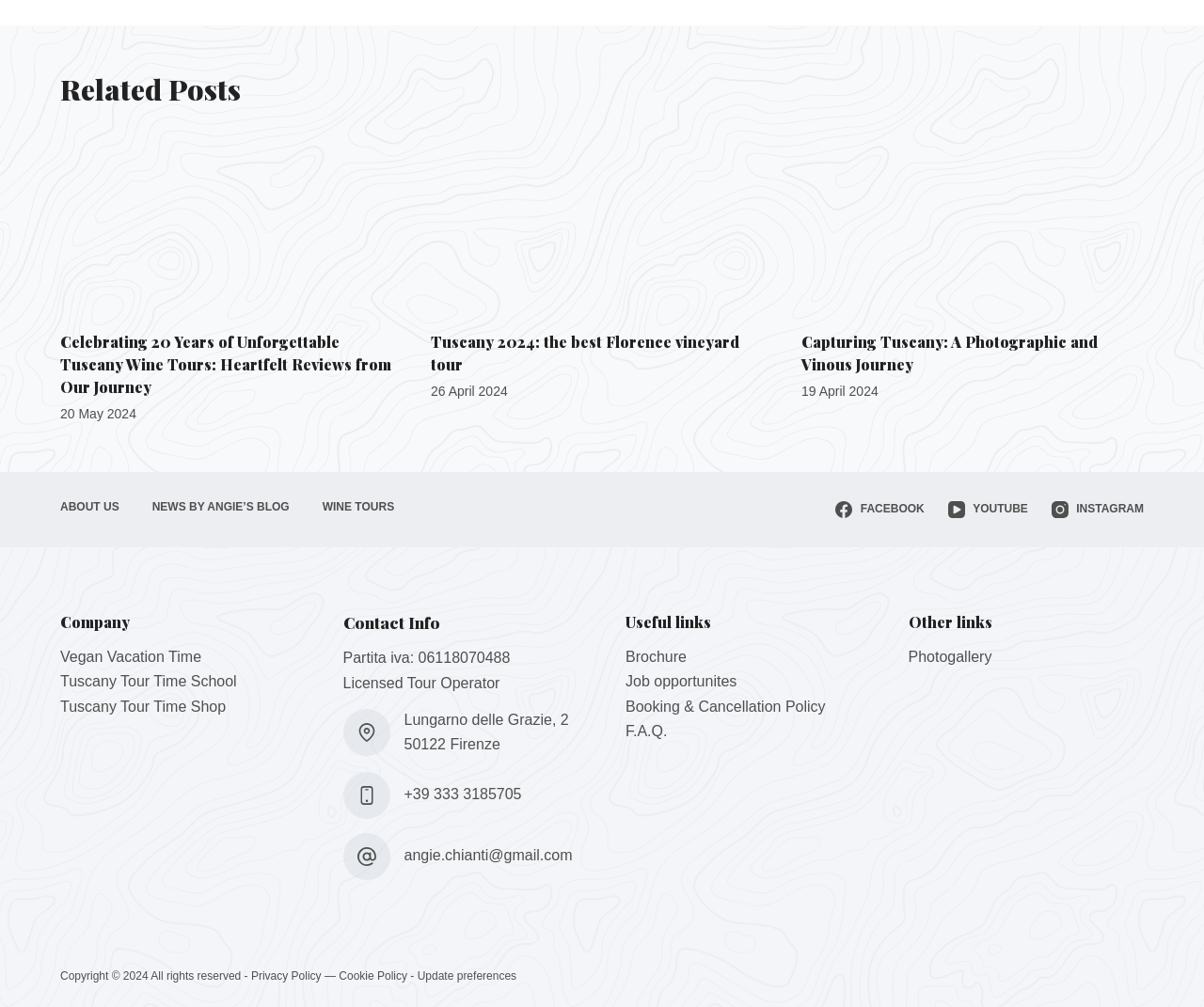Locate the bounding box coordinates of the area to click to fulfill this instruction: "Open the 'Facebook' page". The bounding box should be presented as four float numbers between 0 and 1, in the order [left, top, right, bottom].

[0.694, 0.497, 0.768, 0.515]